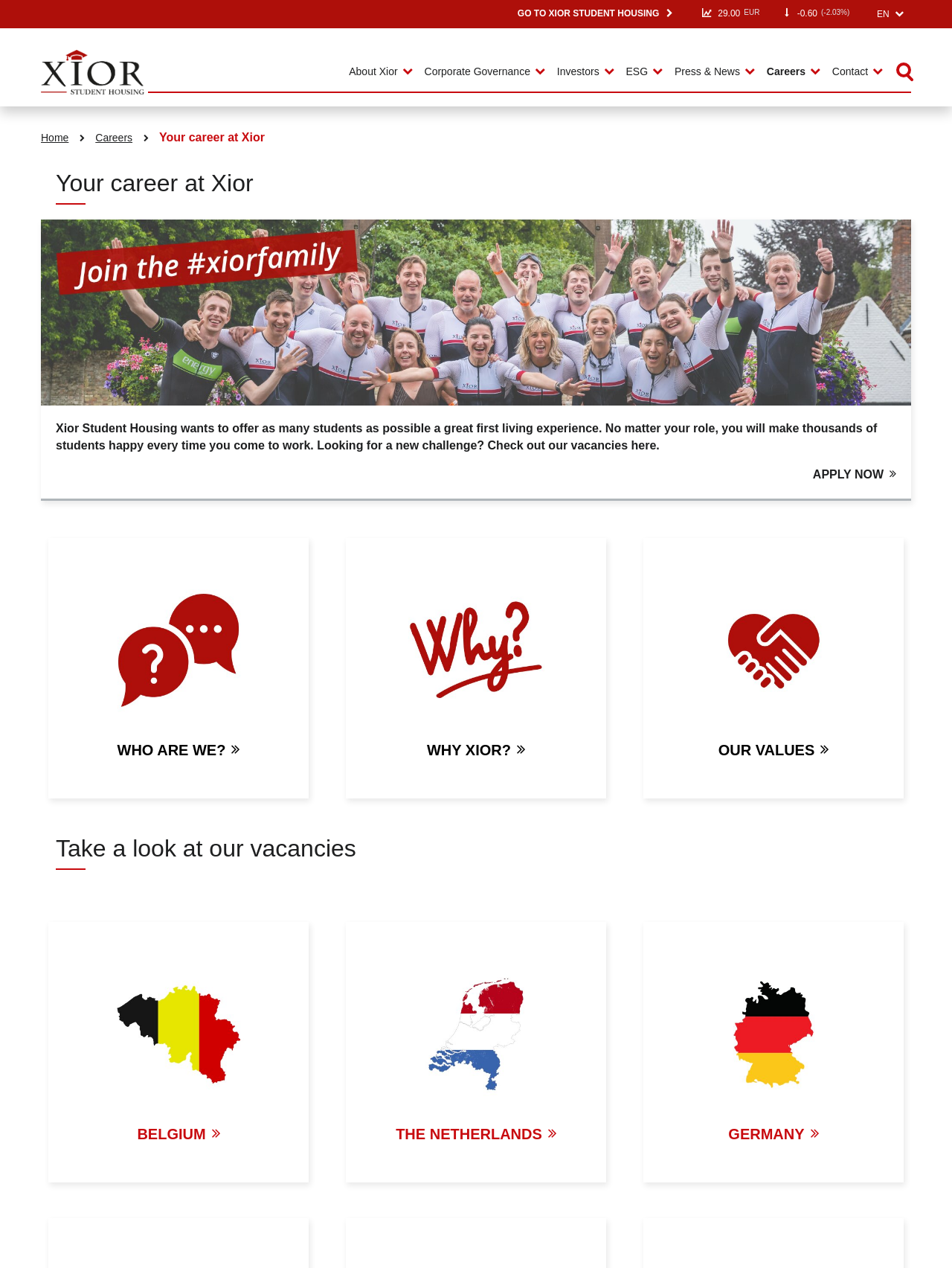Respond to the question below with a single word or phrase: What is the call-to-action for job applications?

APPLY NOW